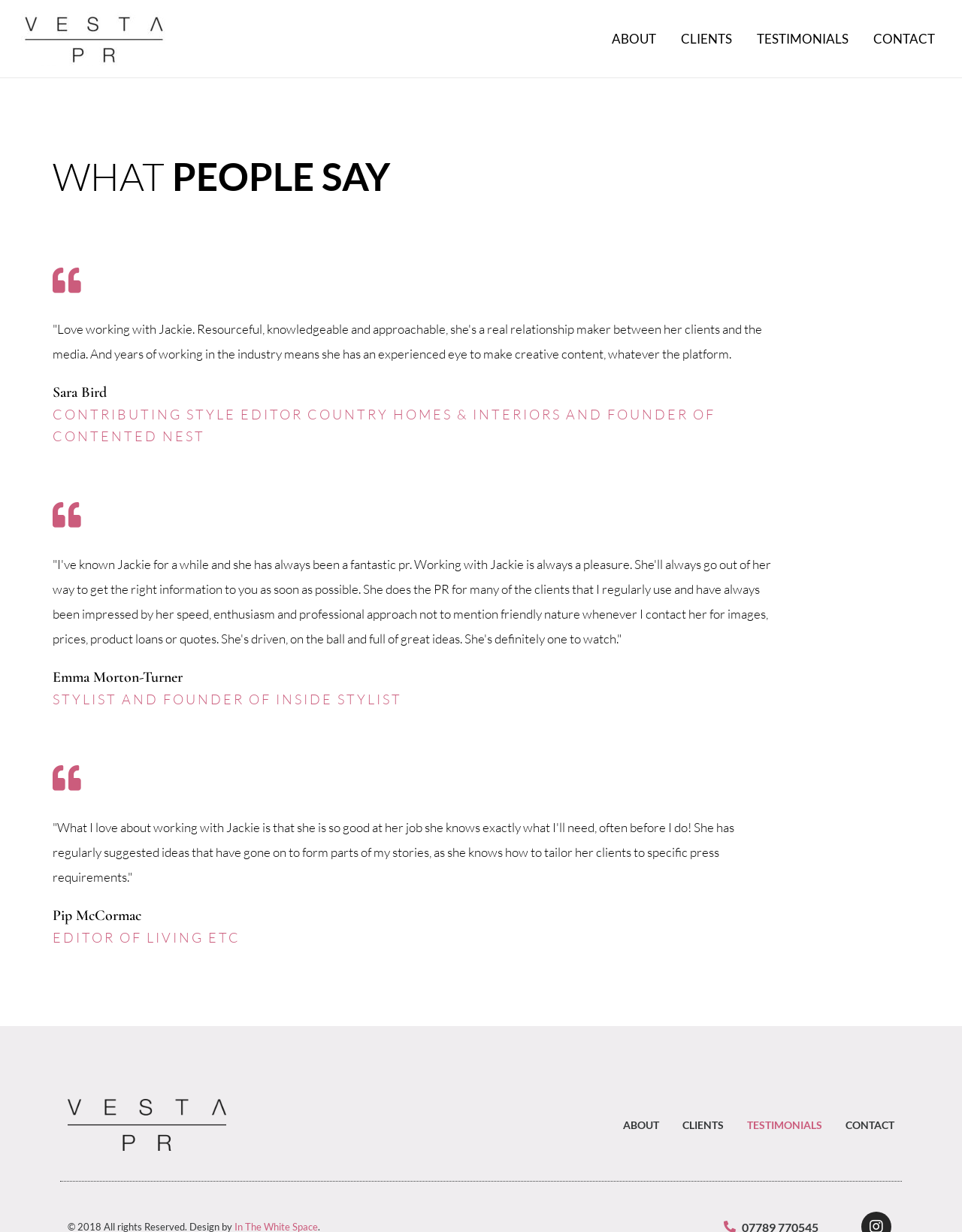Pinpoint the bounding box coordinates of the element you need to click to execute the following instruction: "Go to ABOUT page". The bounding box should be represented by four float numbers between 0 and 1, in the format [left, top, right, bottom].

[0.623, 0.01, 0.695, 0.053]